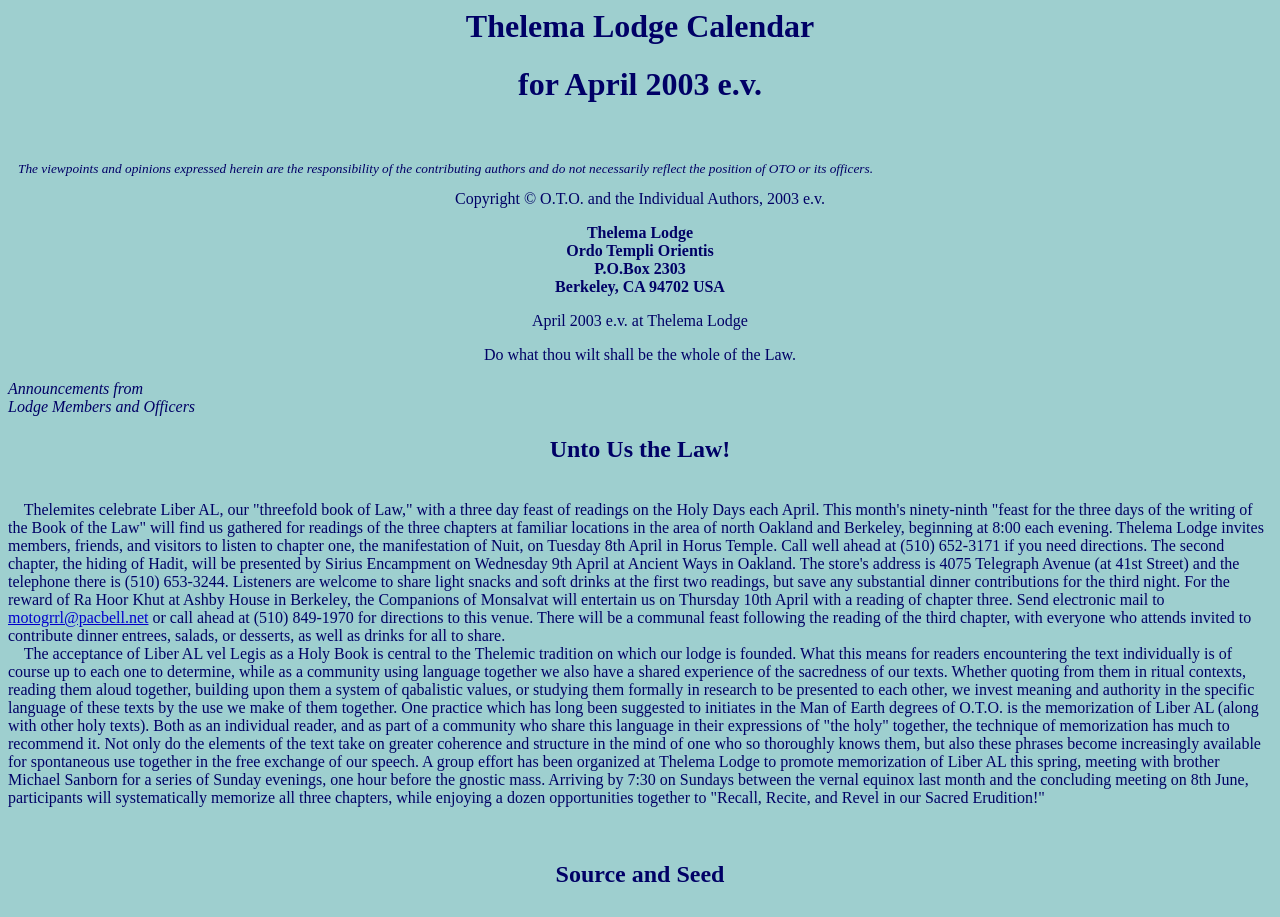Determine the bounding box of the UI element mentioned here: "motogrrl@pacbell.net". The coordinates must be in the format [left, top, right, bottom] with values ranging from 0 to 1.

[0.006, 0.664, 0.116, 0.683]